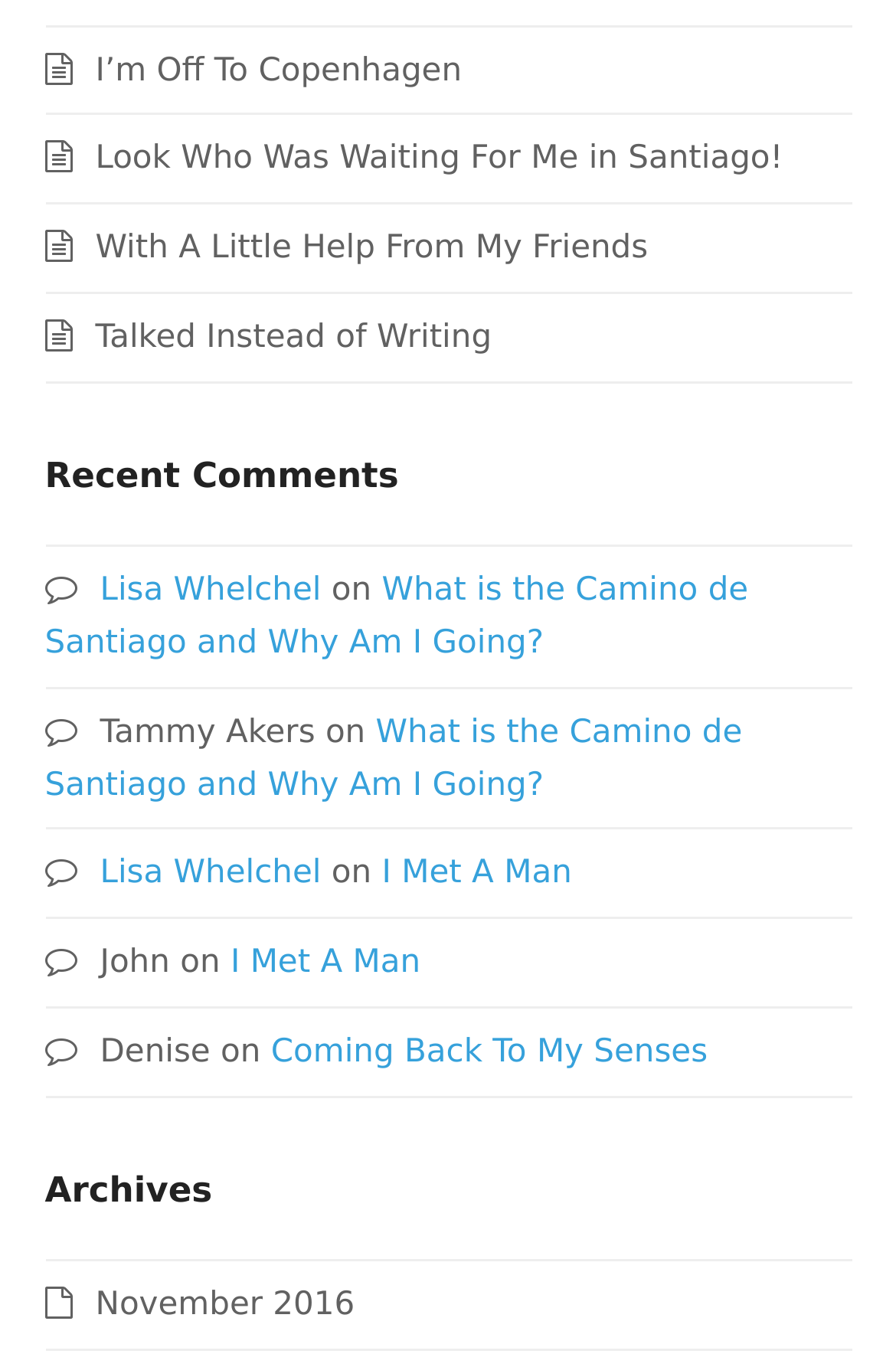How many comments are listed on the webpage?
Examine the screenshot and reply with a single word or phrase.

5